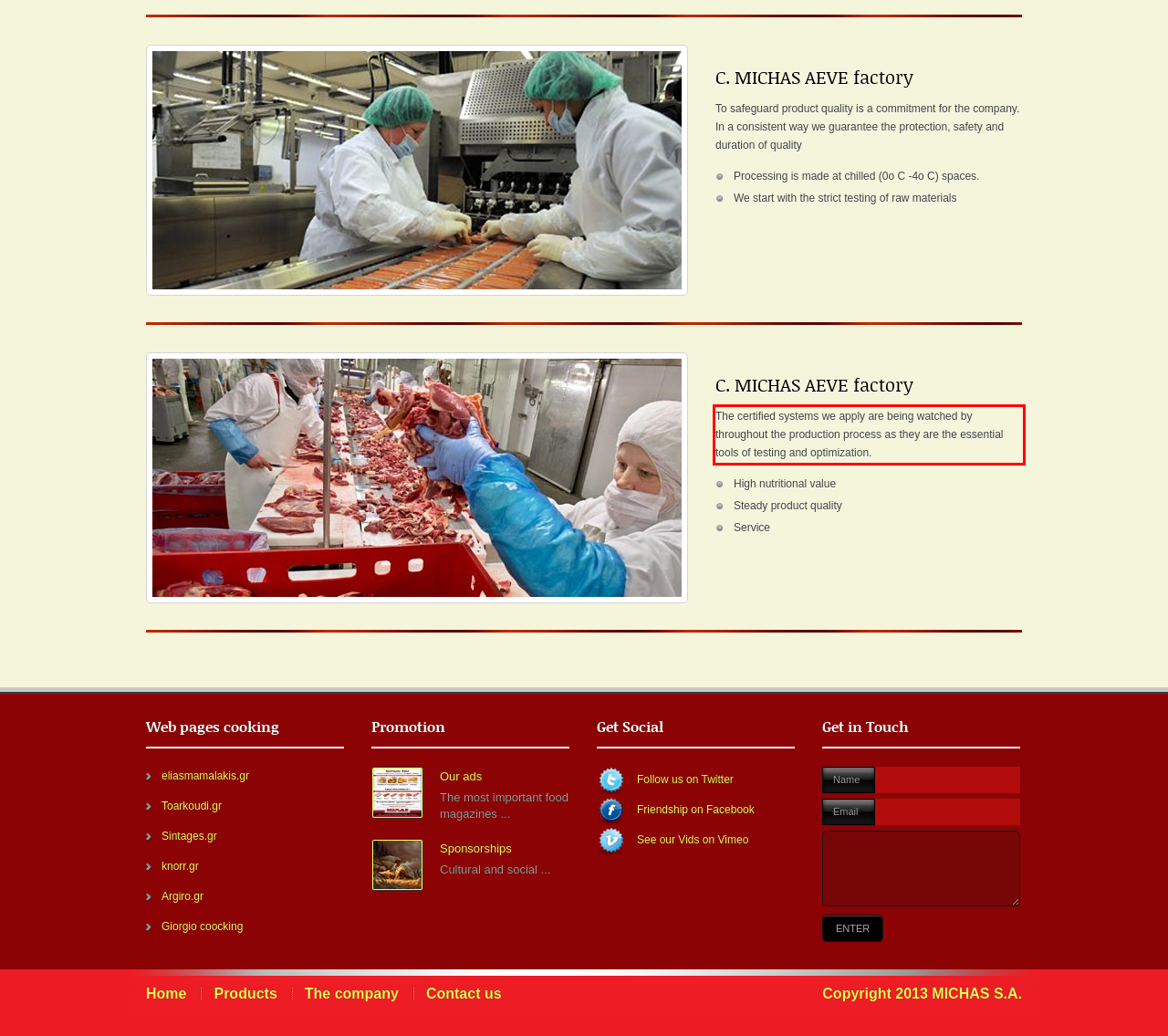Identify the text within the red bounding box on the webpage screenshot and generate the extracted text content.

The certified systems we apply are being watched by throughout the production process as they are the essential tools of testing and optimization.